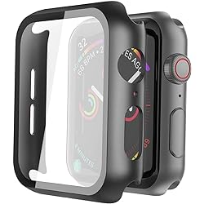Create a detailed narrative of what is happening in the image.

The image showcases a Misxi 2 Pack Hard PC Case designed for the Apple Watch Series 6, SE, Series 5, and Series 4 (44mm). The case features a transparent front cover that allows full visibility of the watch's display while providing robust protection against scratches and impacts. Its sleek design complements the modern aesthetic of the Apple Watch, while the precise cutouts ensure unobstructed access to all buttons and features. This product is particularly beneficial for users seeking to maintain the allure of their device while maximizing its durability. Perfect for athletes, adventurers, or anyone looking to keep their smartwatch looking new, this case combines both functionality and style.